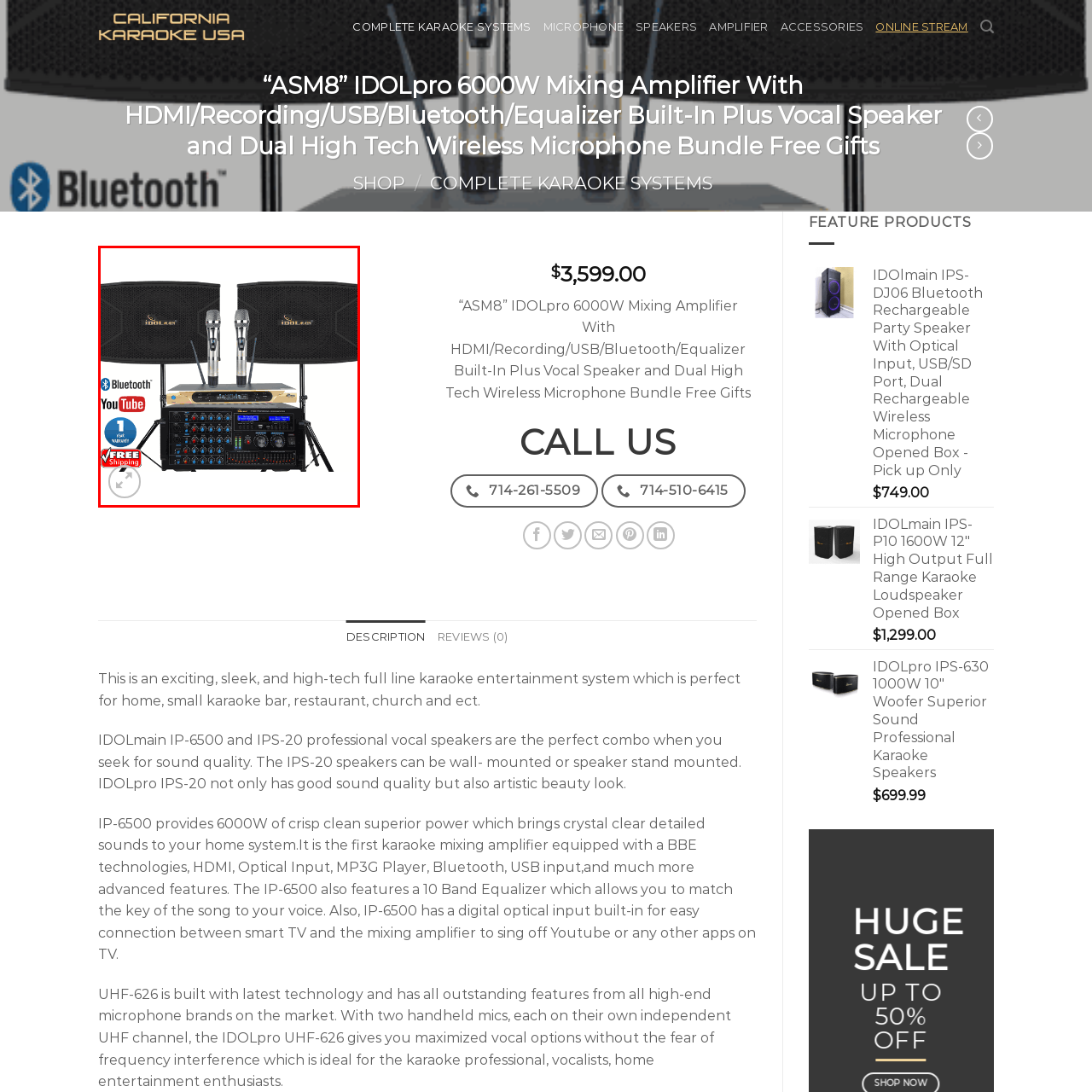What is one of the connectivity options of the amplifier?
Review the image highlighted by the red bounding box and respond with a brief answer in one word or phrase.

Bluetooth